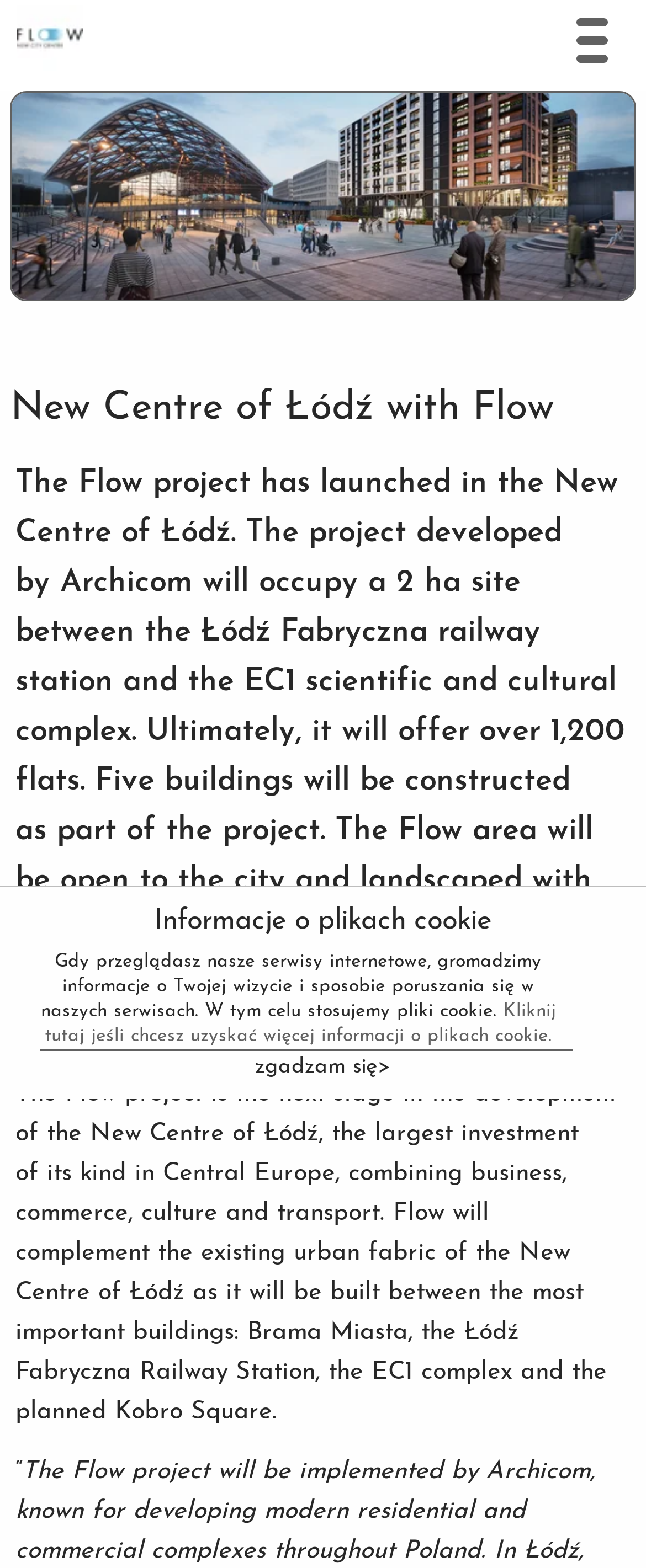Illustrate the webpage with a detailed description.

The webpage is about the Flow project, a development in the New Centre of Łódź. At the top, there is a link and a title "New Centre of Łódź with Flow" in a prominent position. Below the title, there is a brief summary of the project, which occupies a significant portion of the page. The summary describes the project's location, its features, and its expected completion date.

Further down, there is another section of text that provides more information about the project, its context, and its significance in the development of the New Centre of Łódź. This section is also quite long and takes up a substantial amount of space on the page.

On the lower right side of the page, there is a heading "Informacje o plikach cookie" (Information about cookies) followed by a brief description of how the website uses cookies. Below this description, there is a link to learn more about cookies and a button to agree to the use of cookies.

Overall, the webpage is focused on providing information about the Flow project, with a clear structure and organization of the content.